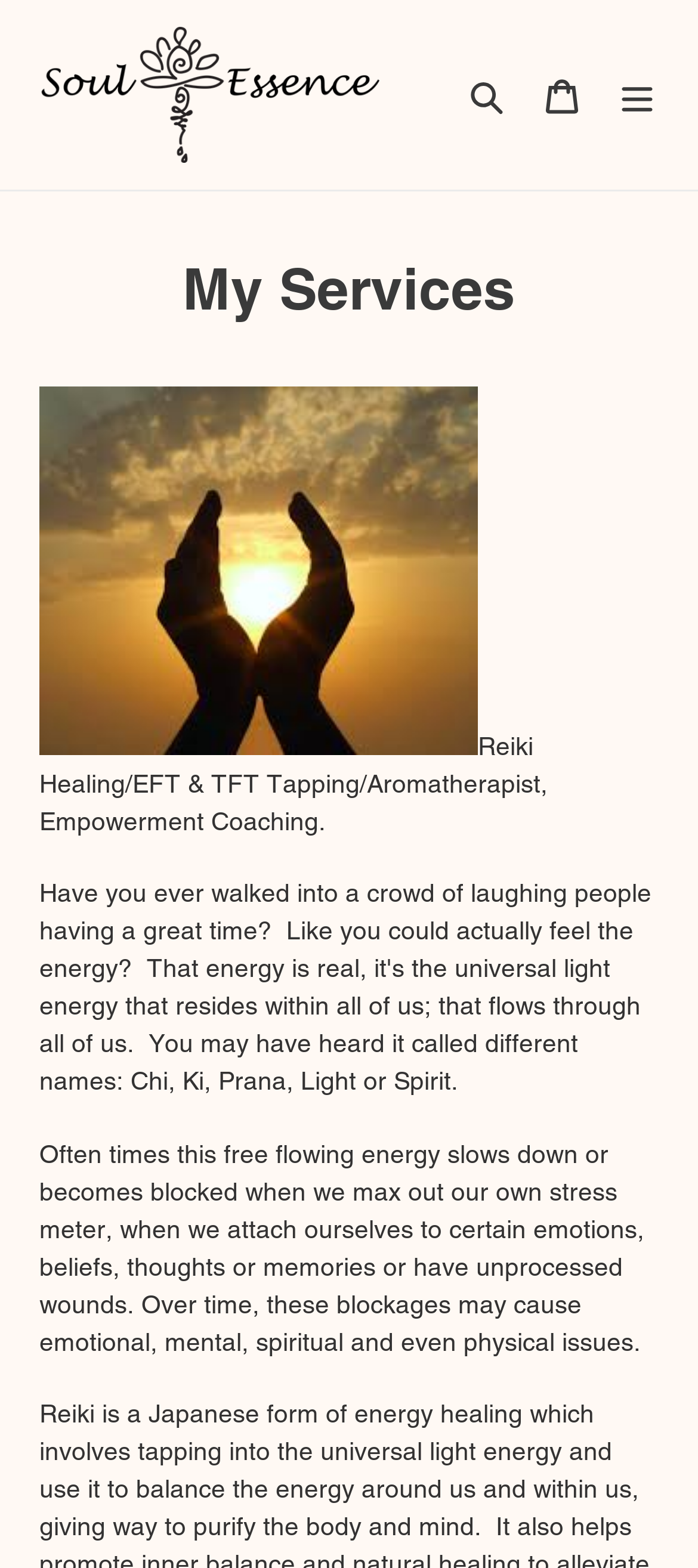What is the purpose of the button on the top right?
Refer to the image and provide a concise answer in one word or phrase.

Search